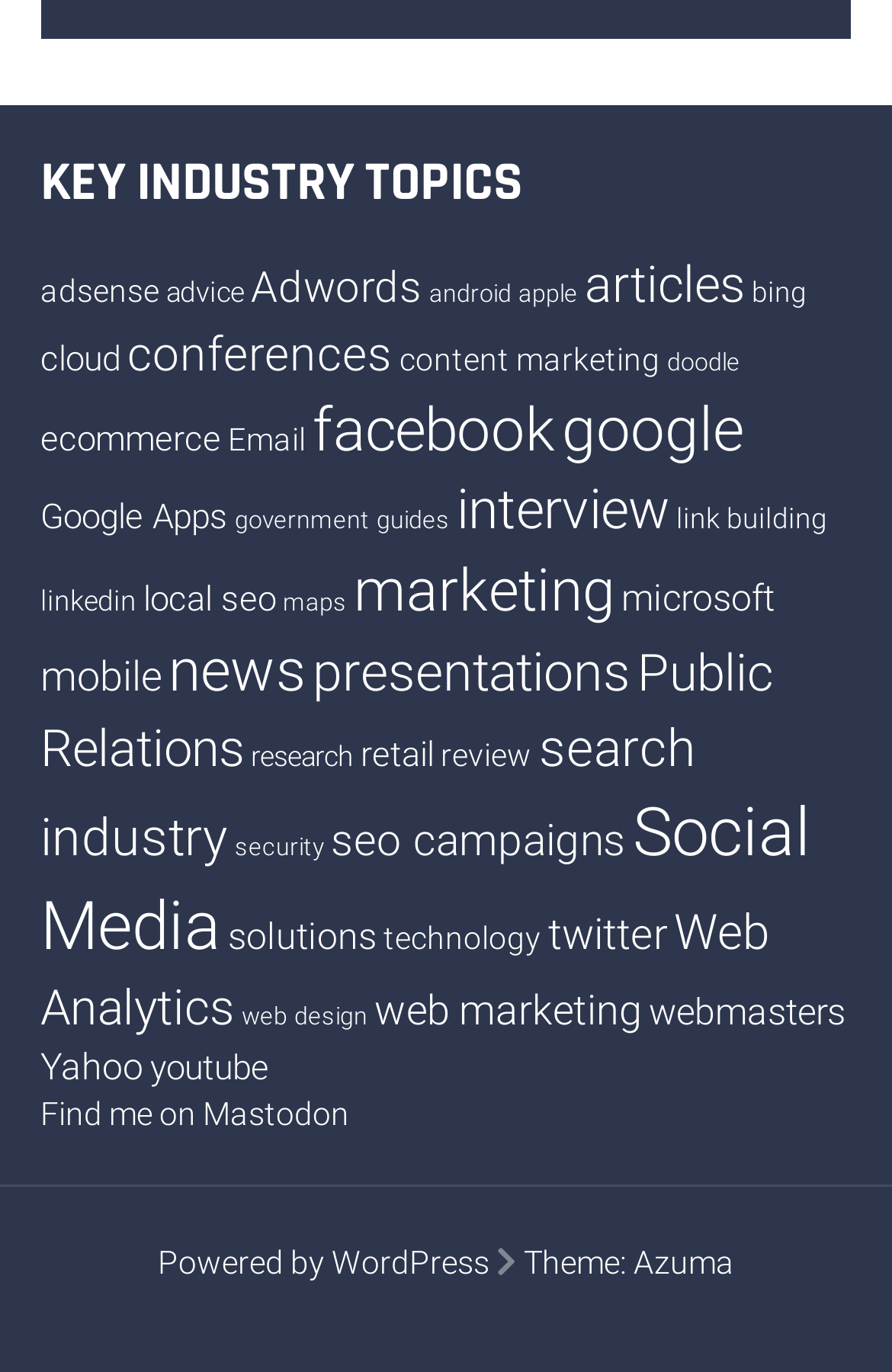Pinpoint the bounding box coordinates of the element to be clicked to execute the instruction: "View Azuma theme".

[0.71, 0.906, 0.823, 0.933]